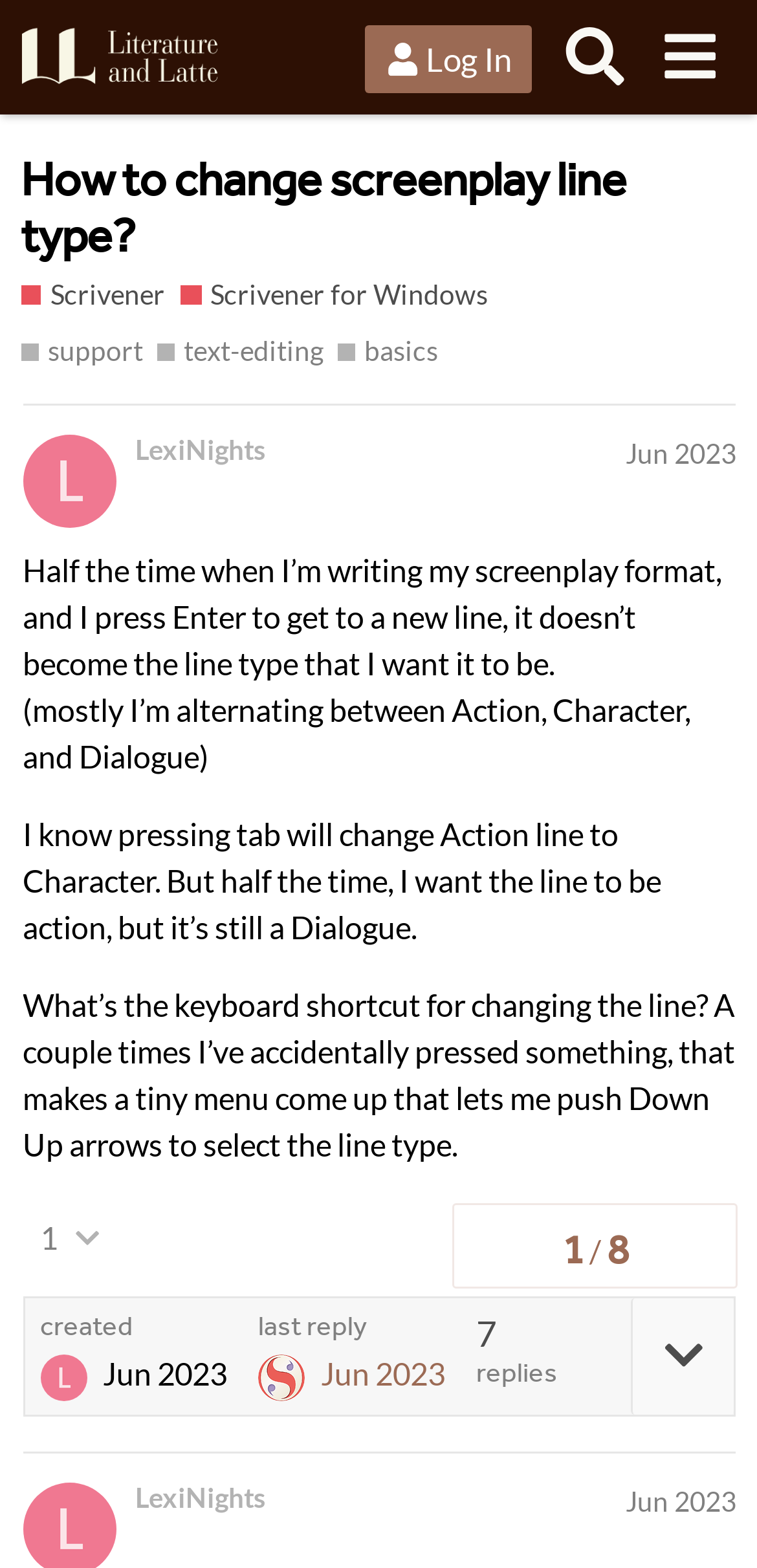Locate the bounding box coordinates of the area where you should click to accomplish the instruction: "View the topic progress".

[0.597, 0.767, 0.974, 0.822]